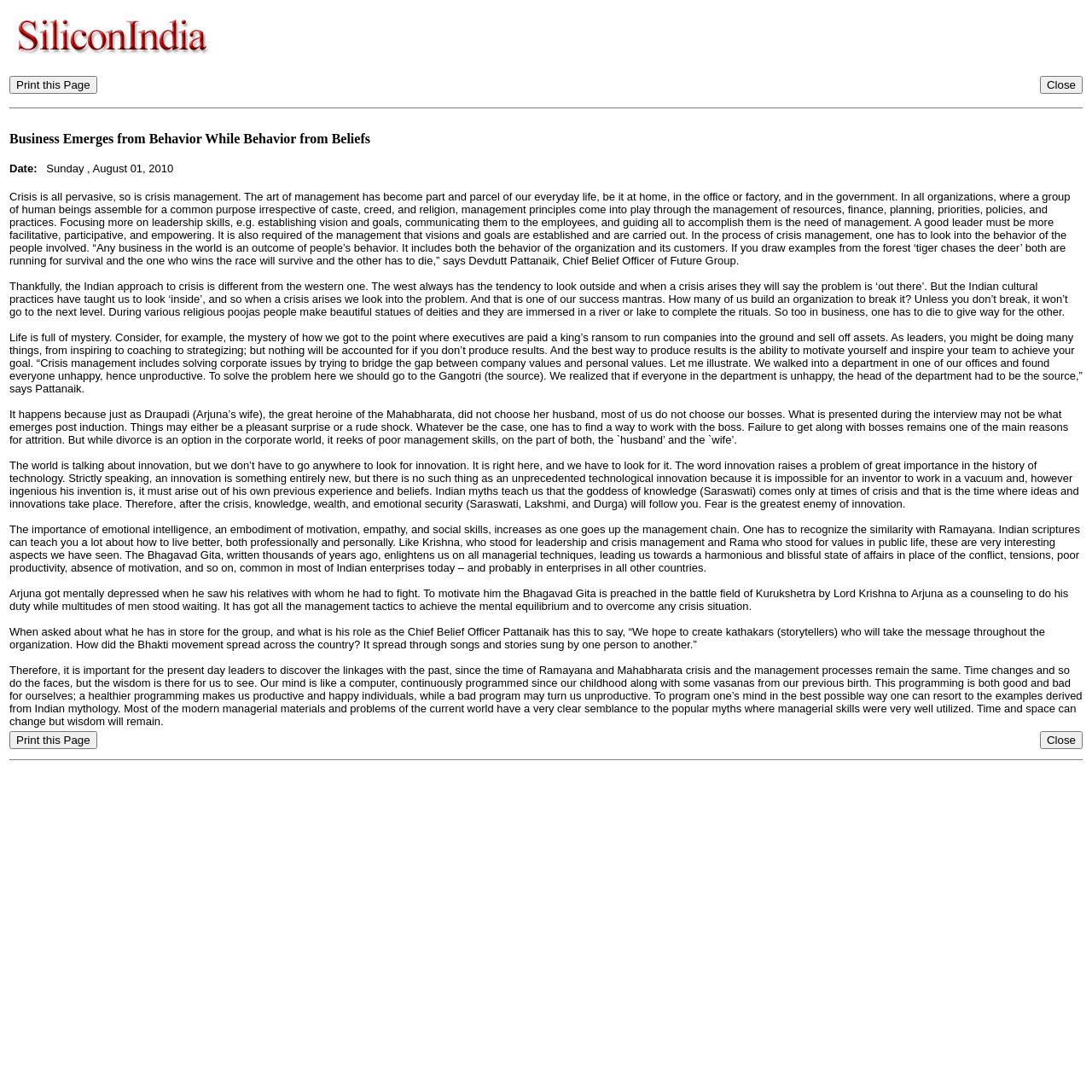Summarize the contents and layout of the webpage in detail.

This webpage has a title "Business Emerges from Behavior While Behavior from Beliefs" and is divided into several sections. At the top, there is a small image and two buttons, "Print this Page" and "Close", aligned horizontally. Below them, there is a horizontal separator line.

The main content of the webpage is a long article that discusses the importance of crisis management, leadership, and innovation in business. The article is divided into several paragraphs, each exploring a different aspect of these topics. The text is dense and includes quotes from Devdutt Pattanaik, Chief Belief Officer of Future Group.

The article is structured in a single column, with no clear headings or subheadings. The text is written in a formal and informative tone, suggesting that the webpage is intended for a professional or academic audience.

At the bottom of the webpage, there are two more buttons, "Print this Page" and "Close", aligned horizontally, and another horizontal separator line.